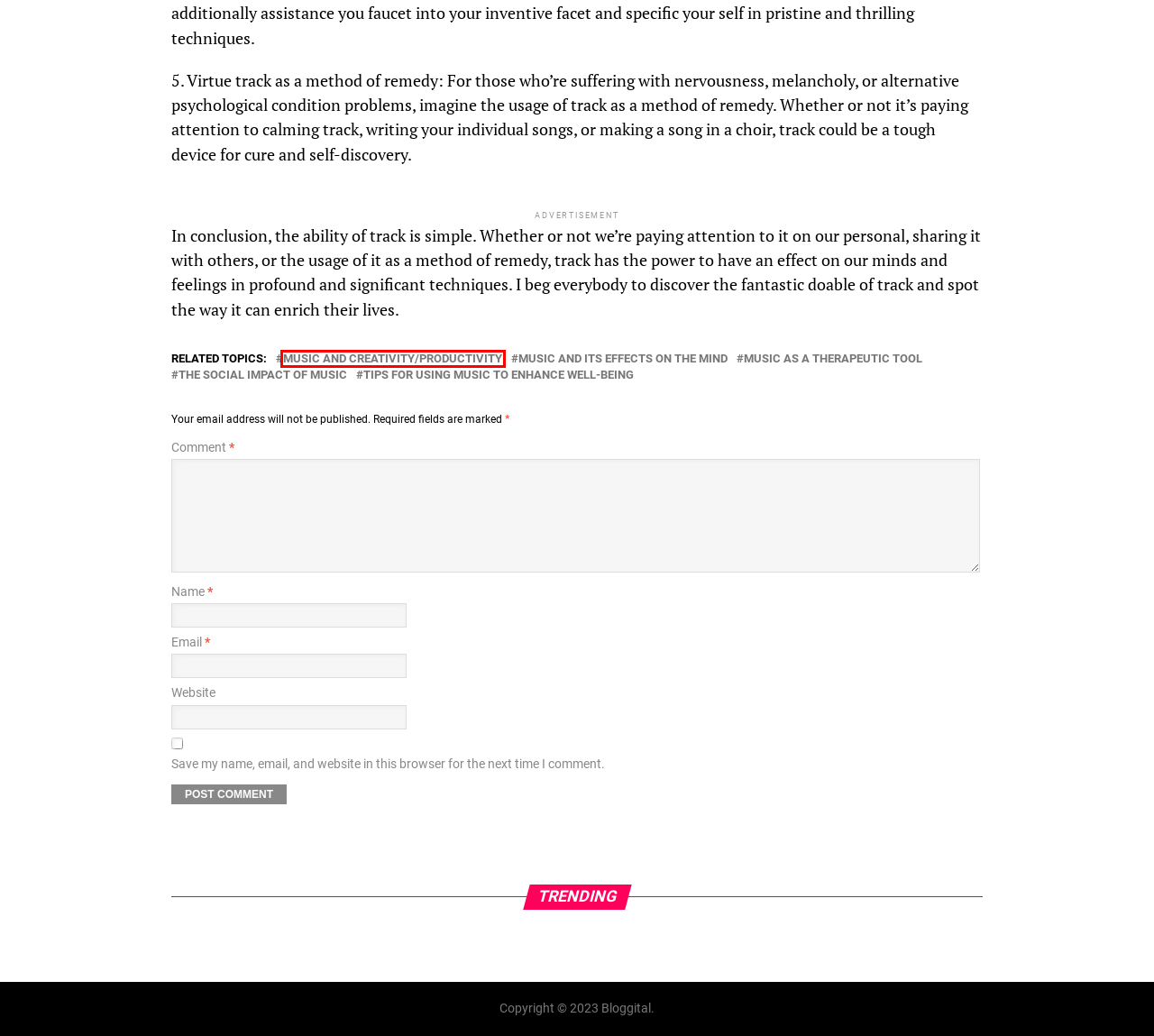You have a screenshot of a webpage with a red bounding box around an element. Choose the best matching webpage description that would appear after clicking the highlighted element. Here are the candidates:
A. Music and its effects on the mind - Bloggital
B. Bloggital - Digital Blog with trends
C. Tips for using music to enhance well-being - Bloggital
D. Music and creativity/productivity - Bloggital
E. Music as a therapeutic tool - Bloggital
F. Dumtas - Bloggital
G. The social impact of music - Bloggital
H. The Energy of Song: How Song Impacts our Minds and Feelings - Bloggital

D